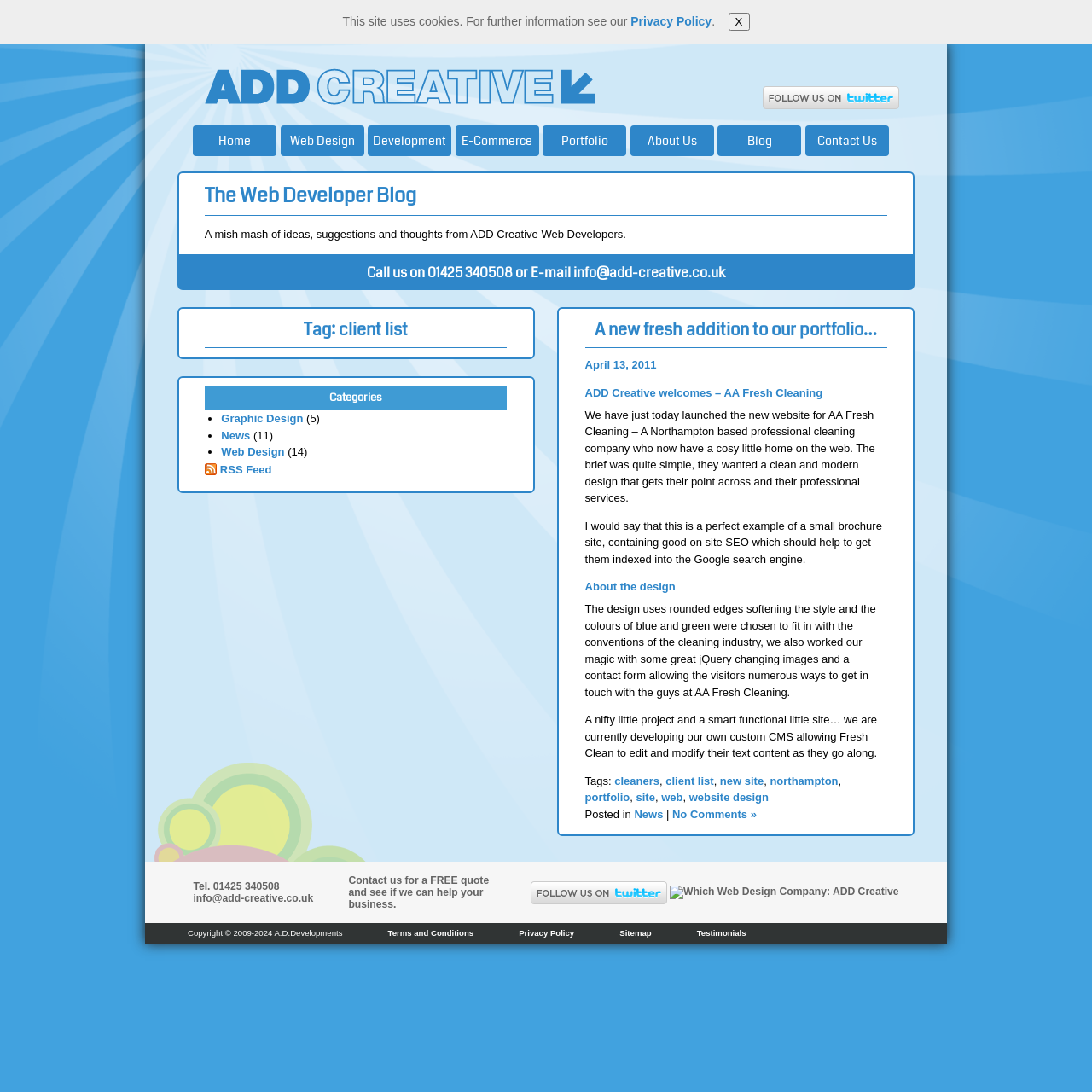Detail the features and information presented on the webpage.

This webpage is a blog post from "The Web Developer Blog" with a focus on a client list. At the top, there is a notification bar with a message about cookies and a link to the "Privacy Policy". Below this, there is a logo of "ADD Creative" and a navigation menu with links to the blog's main sections, including "Home", "Web Design", "Development", "E-Commerce", "Portfolio", "About Us", "Blog", and "Contact Us".

The main content of the page is a blog post titled "A new fresh addition to our portfolio…" with a date of "April 13, 2011". The post describes the launch of a new website for "AA Fresh Cleaning", a Northampton-based professional cleaning company. The text explains the design brief, which was to create a clean and modern design that gets the company's point across and showcases their professional services. The post also mentions the use of jQuery and a contact form to allow visitors to get in touch with the company.

Below the main content, there are links to related tags, including "cleaners", "client list", "new site", "northampton", "portfolio", "site", "web", and "website design". There is also a section for categories, with links to "Graphic Design", "News", and "Web Design", each with a number of posts in parentheses.

In the sidebar, there are links to "RSS Feed", "Tel. 01425 340508", and "info@add-creative.co.uk". There is also a call-to-action to "Contact us" for a free quote and to see if the company can help with a business. Additionally, there are links to follow the company on Twitter and to a review on "Which Web Design Company".

At the bottom of the page, there is a copyright notice and links to "Terms and Conditions", "Privacy Policy", "Sitemap", and "Testimonials".